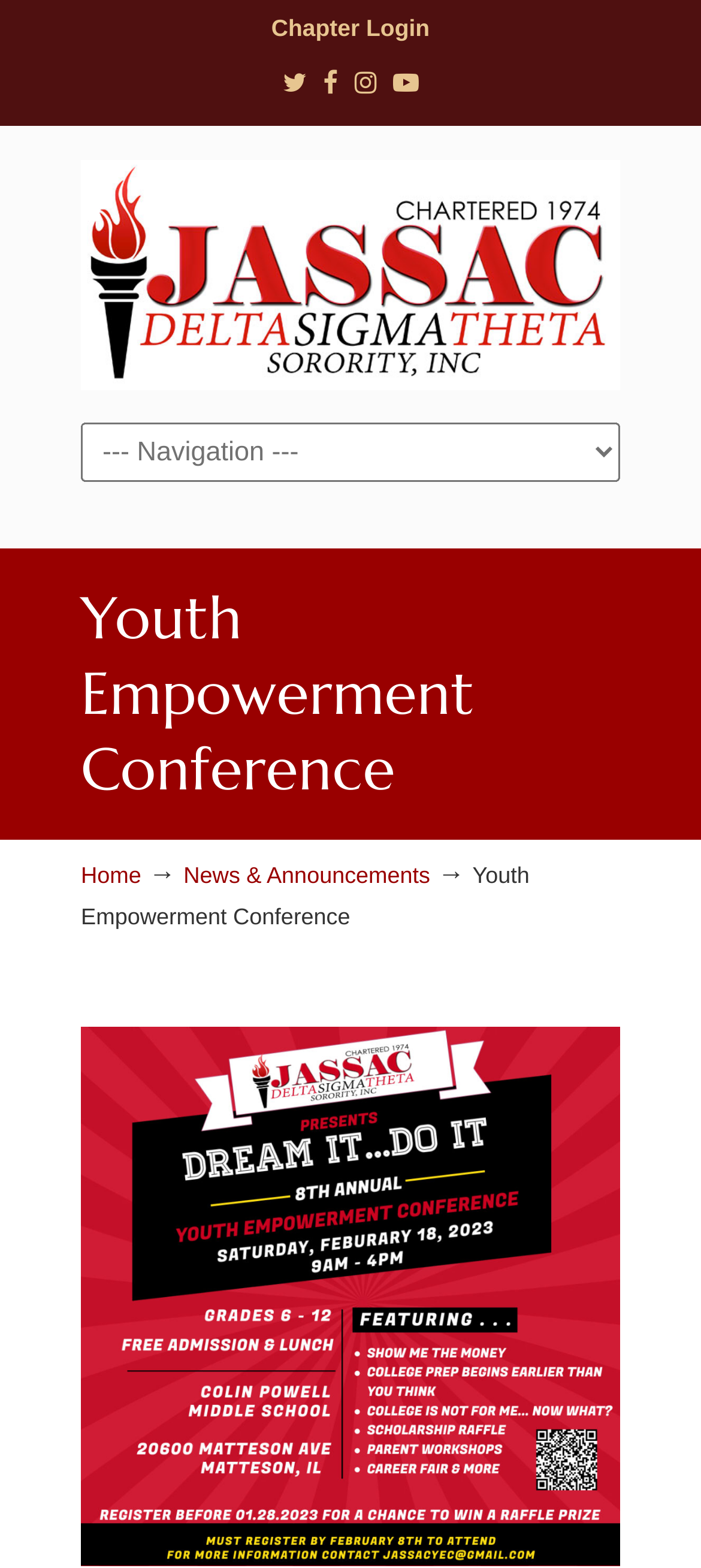Find the bounding box coordinates for the HTML element specified by: "Chapter Login".

[0.387, 0.009, 0.613, 0.026]